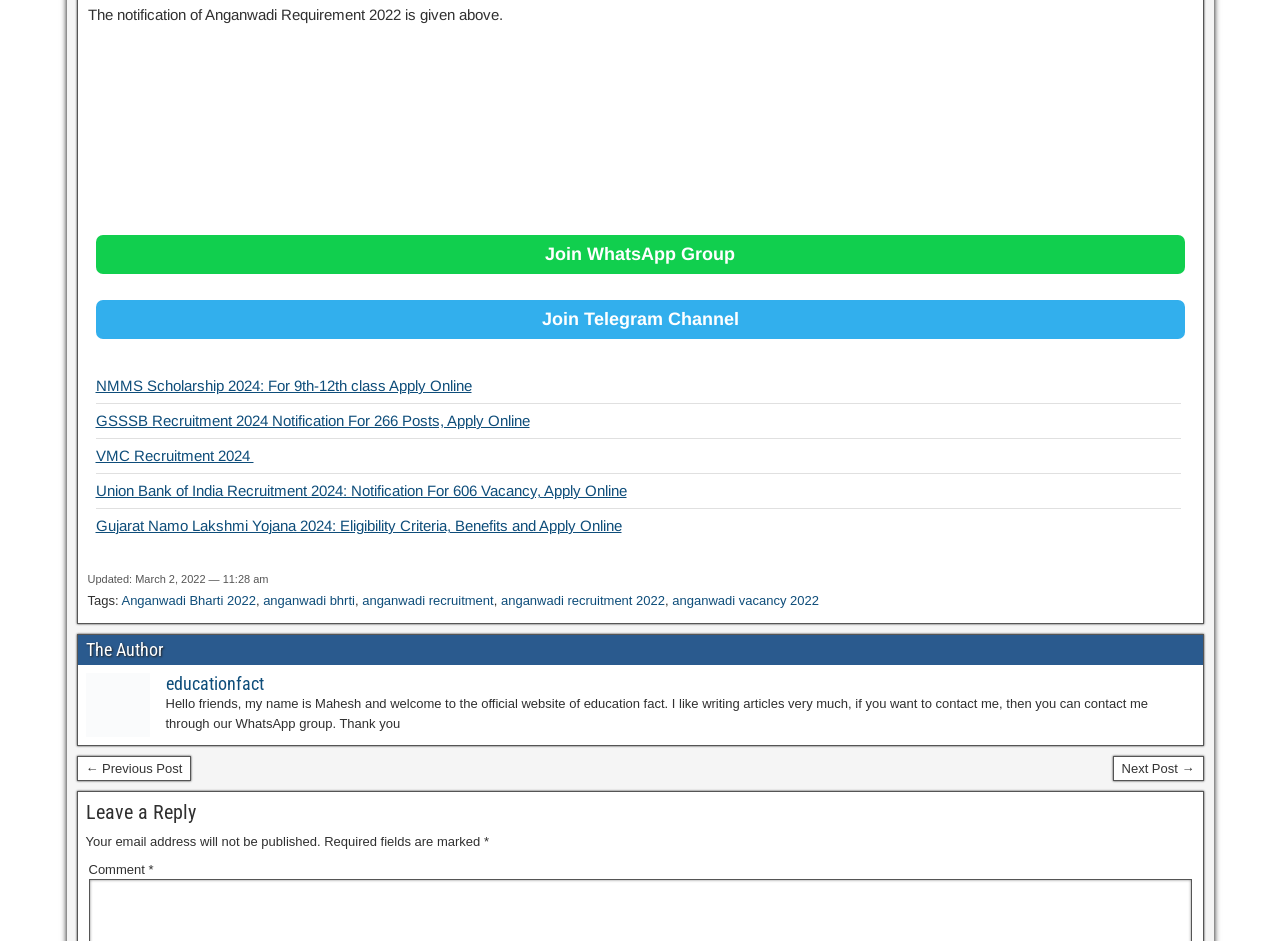Pinpoint the bounding box coordinates of the area that should be clicked to complete the following instruction: "Read the article about Anganwadi Bharti 2022". The coordinates must be given as four float numbers between 0 and 1, i.e., [left, top, right, bottom].

[0.095, 0.631, 0.2, 0.647]